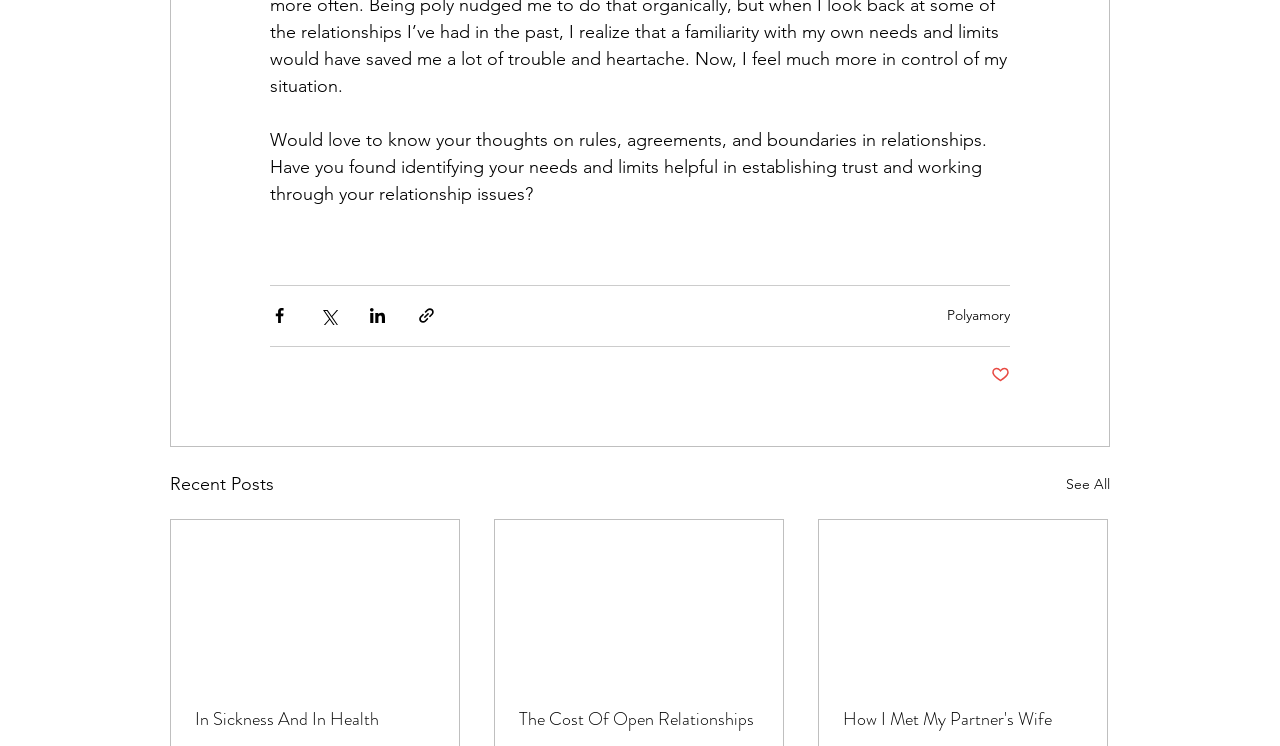Please identify the coordinates of the bounding box for the clickable region that will accomplish this instruction: "Read the post about Polyamory".

[0.74, 0.41, 0.789, 0.435]